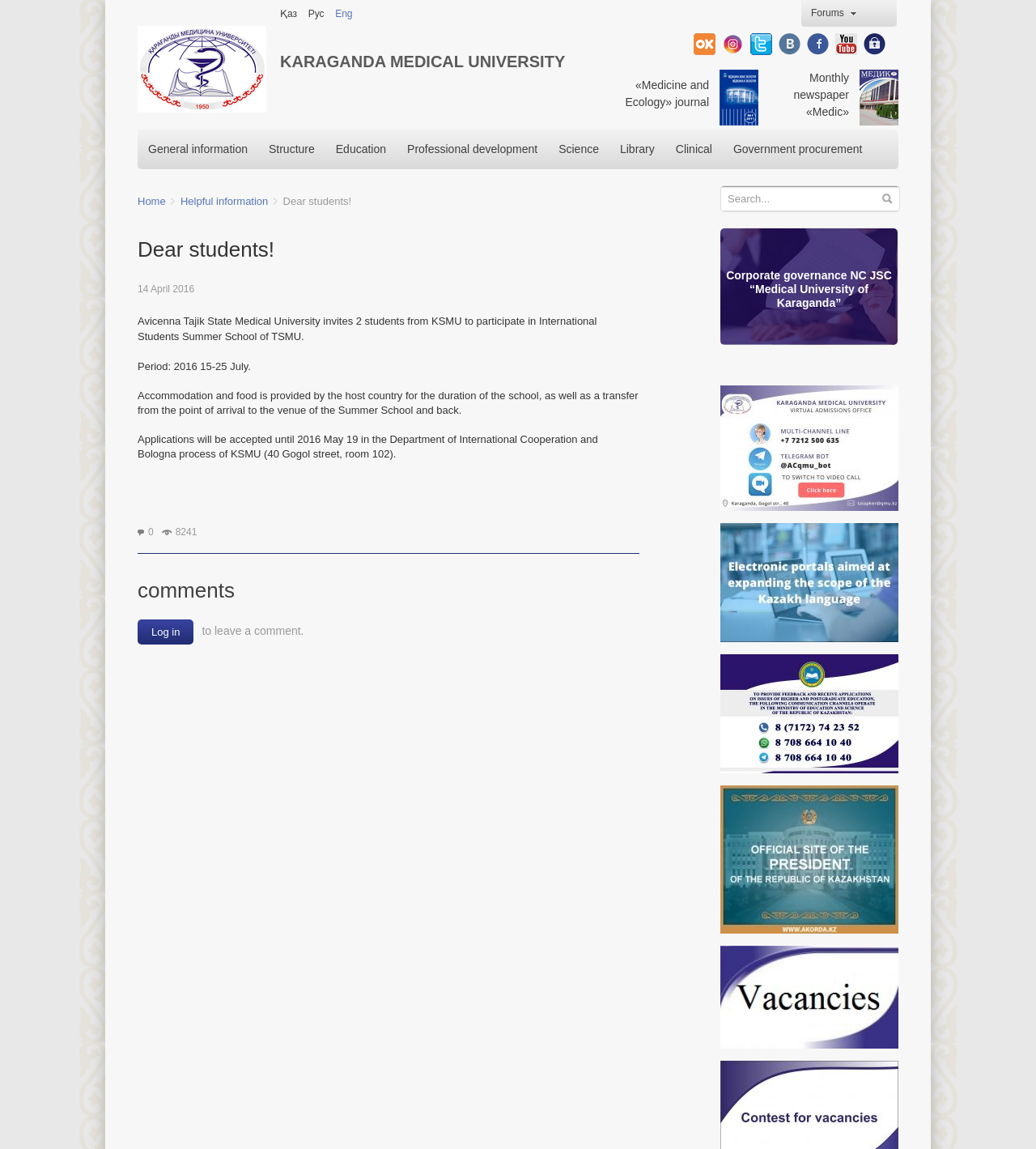What is the deadline for applications to the International Students Summer School?
Please provide a full and detailed response to the question.

The deadline for applications can be found in the StaticText element with the text 'Applications will be accepted until 2016 May 19...' at coordinates [0.133, 0.377, 0.577, 0.4]. This text indicates that the deadline for applications is May 19, 2016.